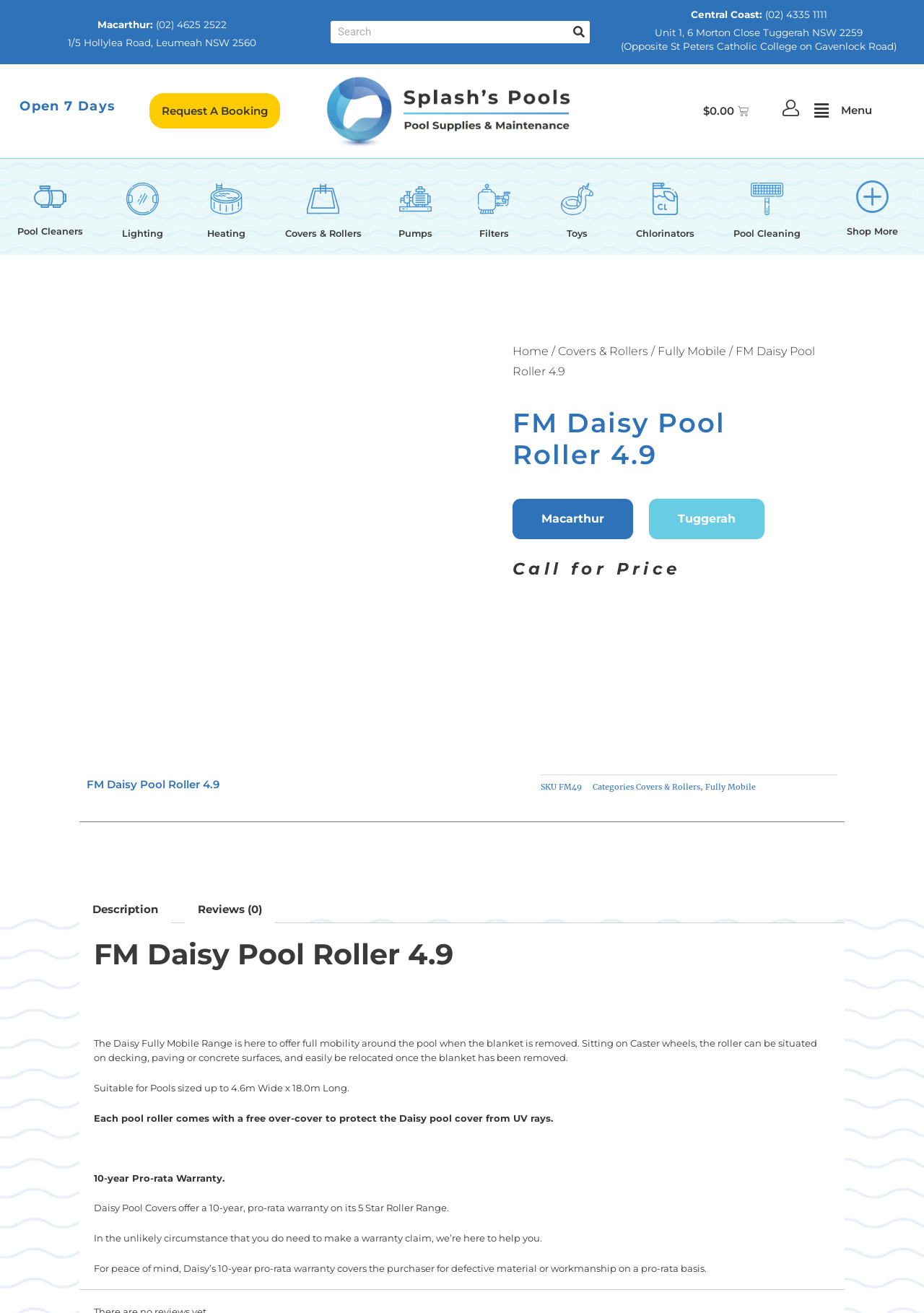Please find the bounding box coordinates of the element that must be clicked to perform the given instruction: "Search for products". The coordinates should be four float numbers from 0 to 1, i.e., [left, top, right, bottom].

[0.358, 0.016, 0.639, 0.033]